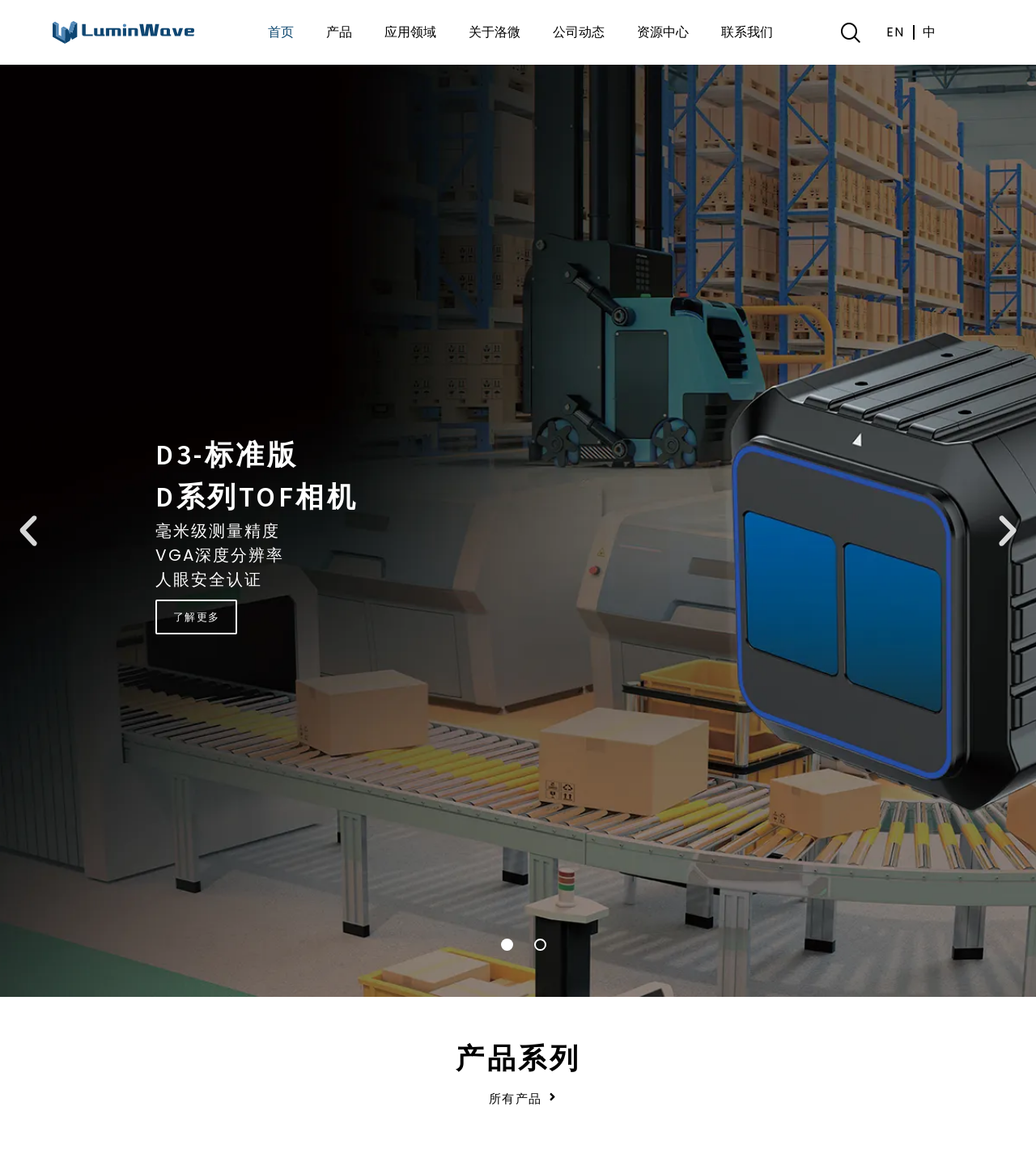Please provide the bounding box coordinates for the element that needs to be clicked to perform the following instruction: "Switch to English". The coordinates should be given as four float numbers between 0 and 1, i.e., [left, top, right, bottom].

[0.847, 0.011, 0.881, 0.046]